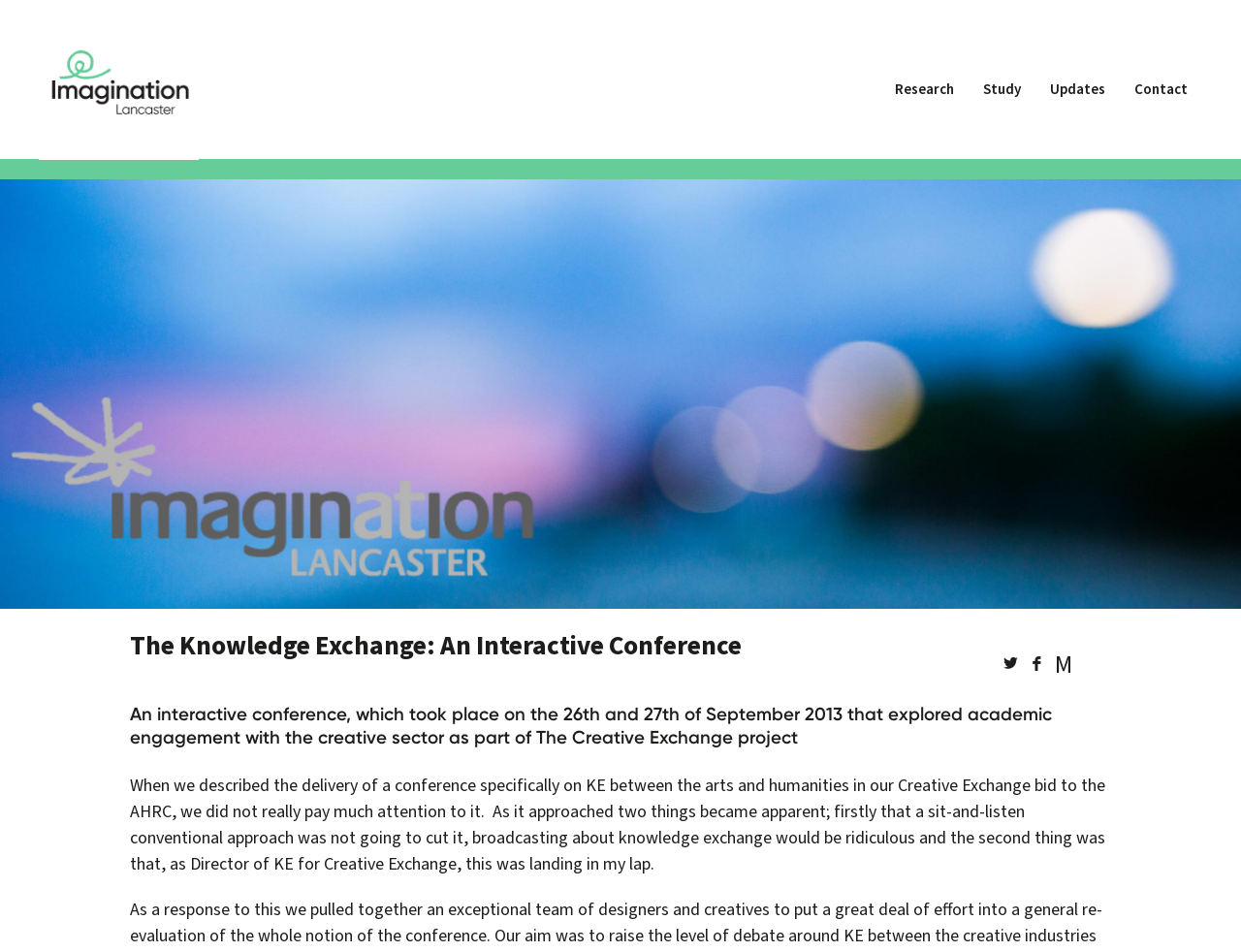Identify the coordinates of the bounding box for the element that must be clicked to accomplish the instruction: "Explore watching Netflix on Peloton".

None